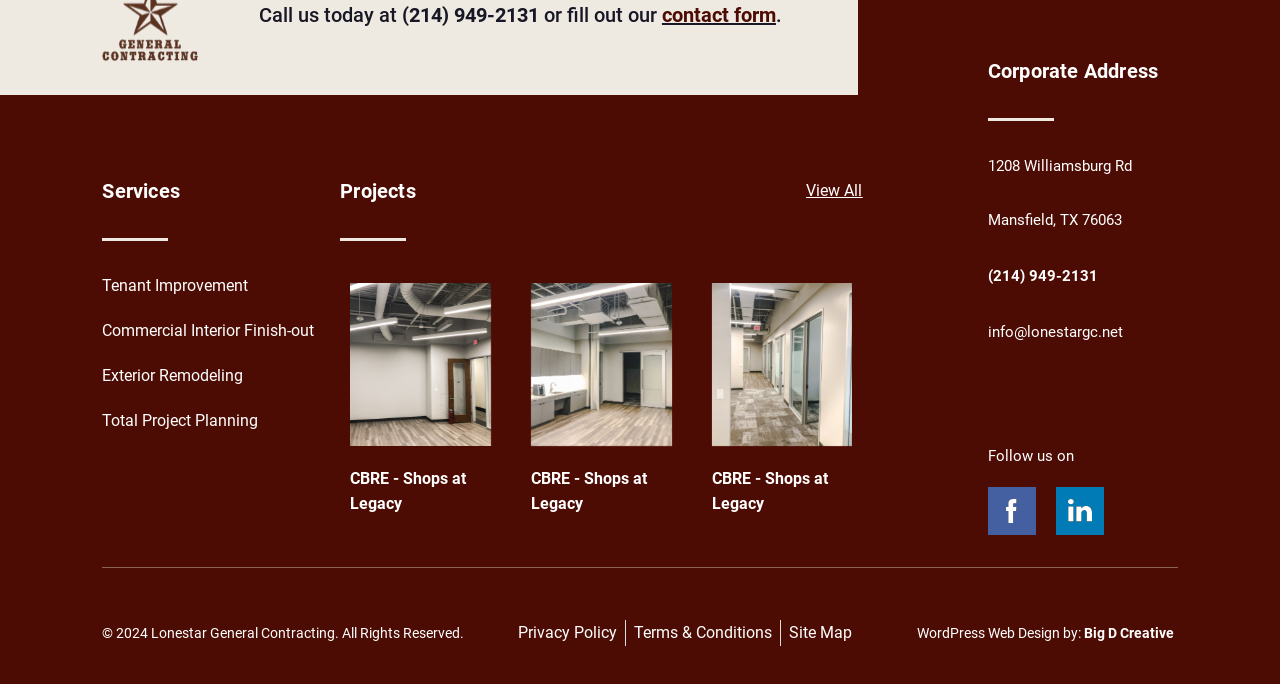What is the company's phone number?
Offer a detailed and full explanation in response to the question.

The company's phone number can be found in the top section of the webpage, as well as in the 'Corporate Address' section. It is displayed as '(214) 949-2131'.